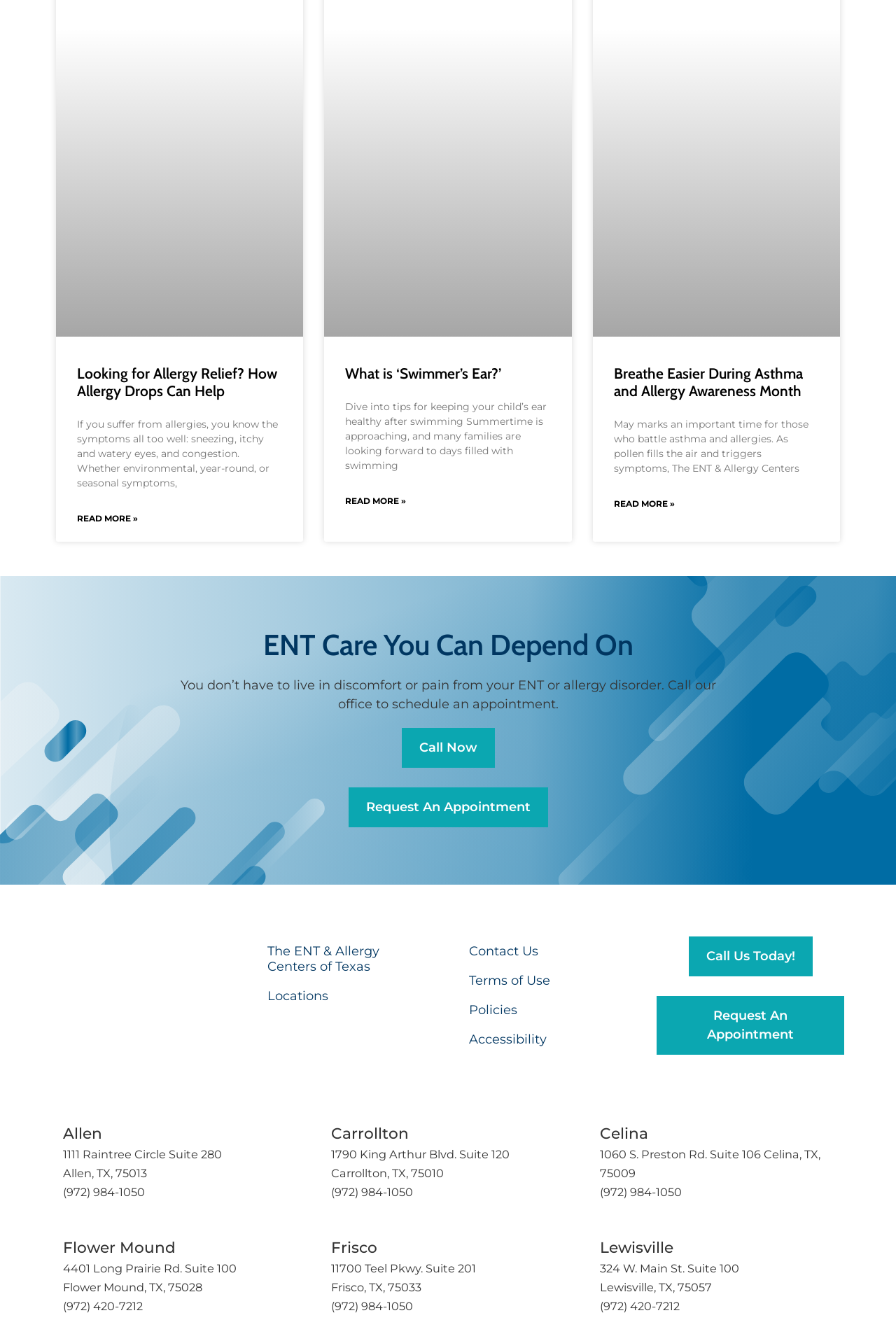Bounding box coordinates should be in the format (top-left x, top-left y, bottom-right x, bottom-right y) and all values should be floating point numbers between 0 and 1. Determine the bounding box coordinate for the UI element described as: alt="enttx logo" title="enttx logo"

[0.058, 0.724, 0.267, 0.773]